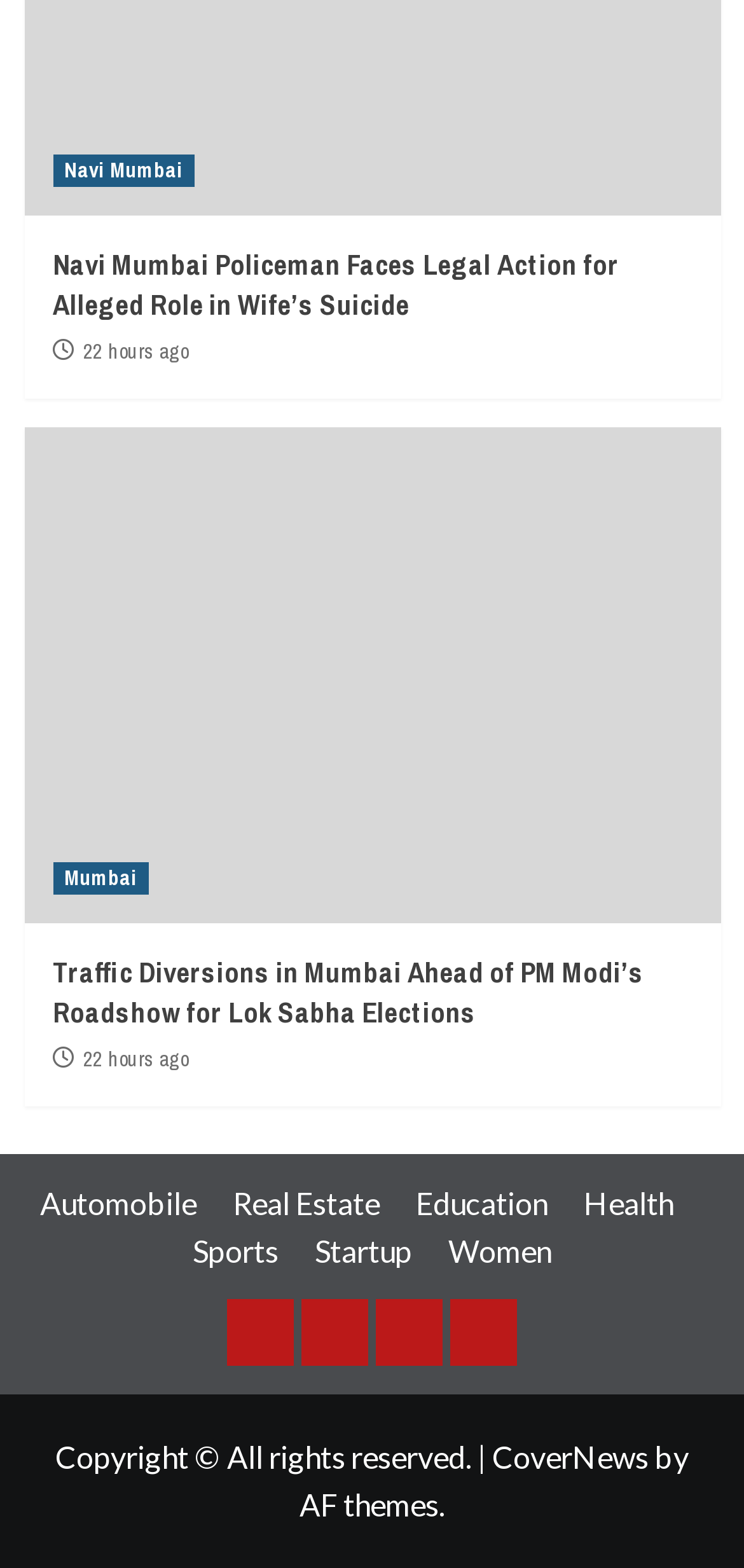Please answer the following question as detailed as possible based on the image: 
What is the location mentioned in the first news article?

I looked at the first heading with a link and found that it mentions 'Navi Mumbai' as the location.